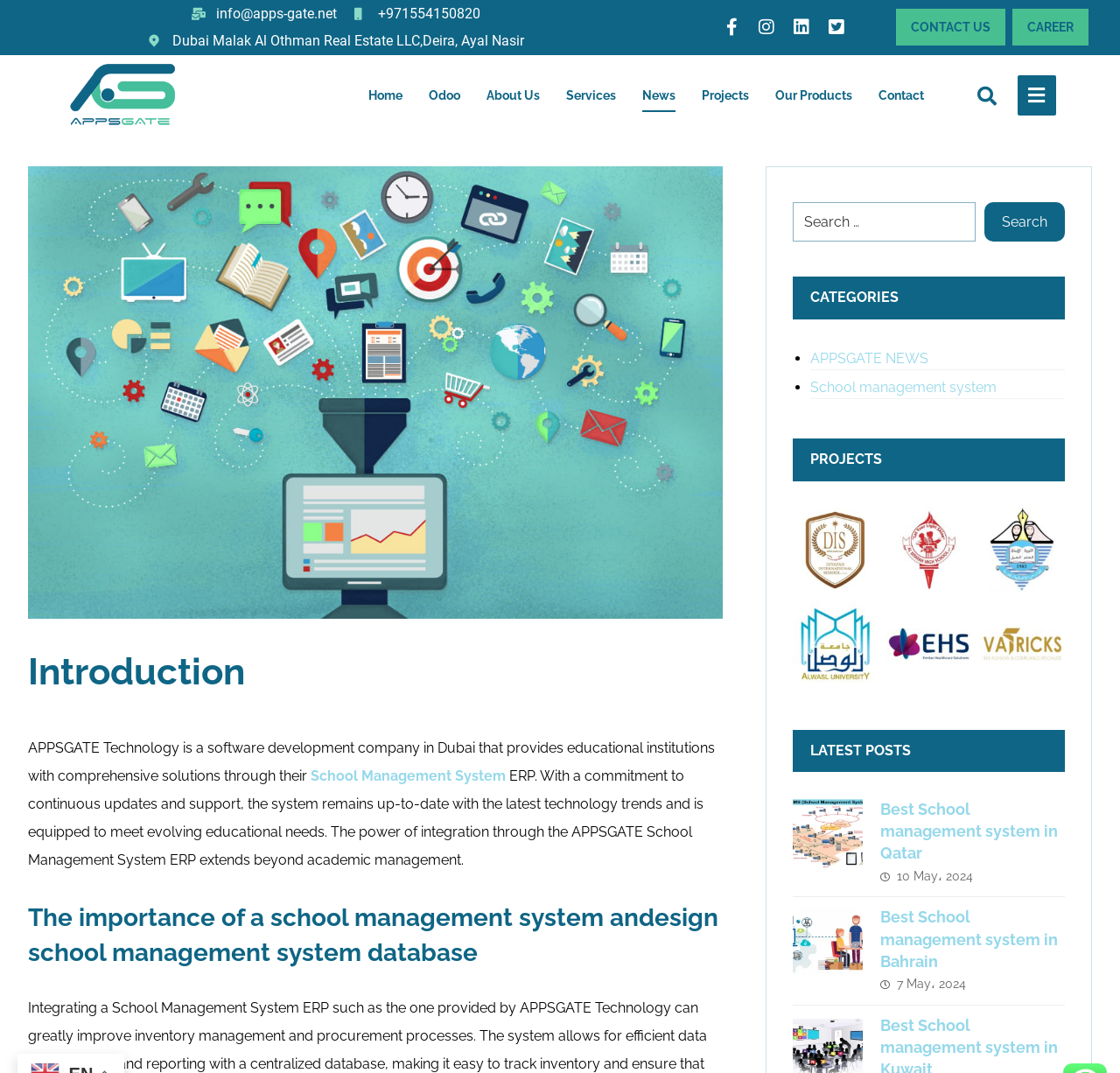From the webpage screenshot, identify the region described by value="Search". Provide the bounding box coordinates as (top-left x, top-left y, bottom-right x, bottom-right y), with each value being a floating point number between 0 and 1.

[0.879, 0.19, 0.951, 0.226]